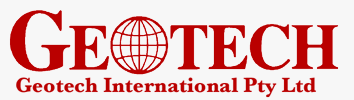Detail all significant aspects of the image you see.

The image features the logo of Geotech International Pty Ltd, prominently displaying the word "GEOTECH" in bold red letters. Accompanying the main logo is a globe graphic, symbolizing the company's international presence and expertise in the field. Below this, the text "Geotech International Pty Ltd" is presented in a smaller font, reinforcing the corporate identity. This visual representation emphasizes Geotech's role in providing consulting services to the mining industry, highlighting its commitment to global mineral exploration and technology.